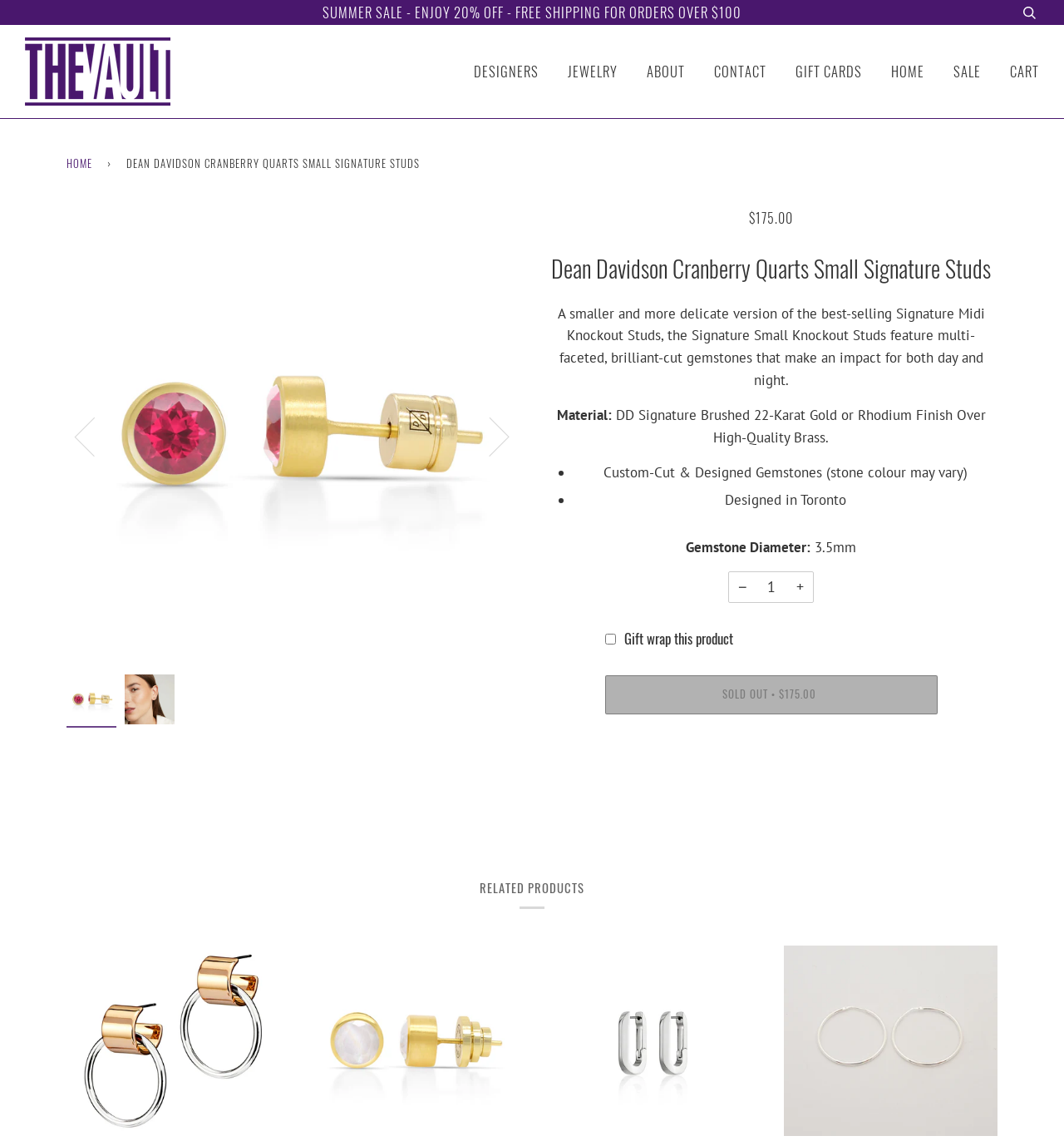Bounding box coordinates should be provided in the format (top-left x, top-left y, bottom-right x, bottom-right y) with all values between 0 and 1. Identify the bounding box for this UI element: About

[0.584, 0.038, 0.644, 0.087]